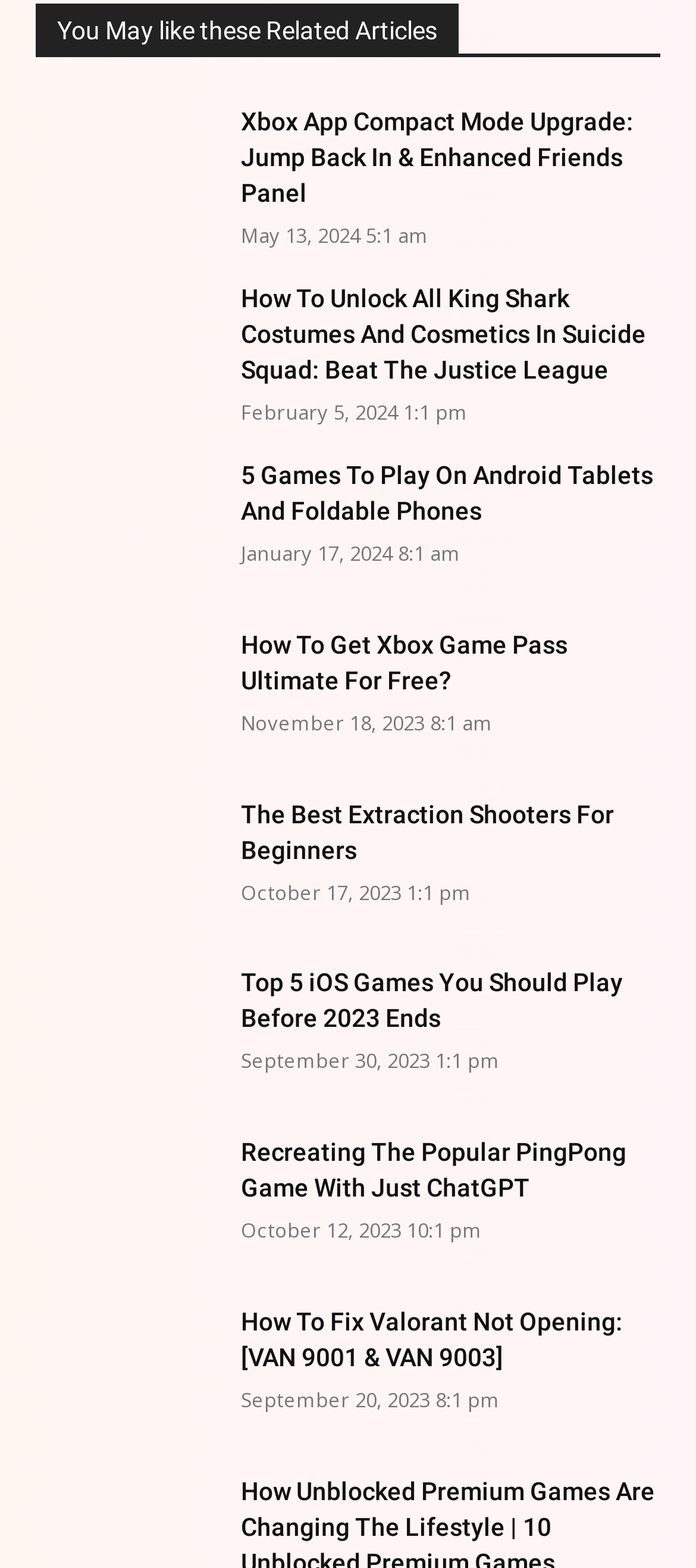Please locate the clickable area by providing the bounding box coordinates to follow this instruction: "Read the 'Xbox App Compact Mode Upgrade: Jump Back In & Enhanced Friends Panel' article".

[0.346, 0.068, 0.91, 0.132]